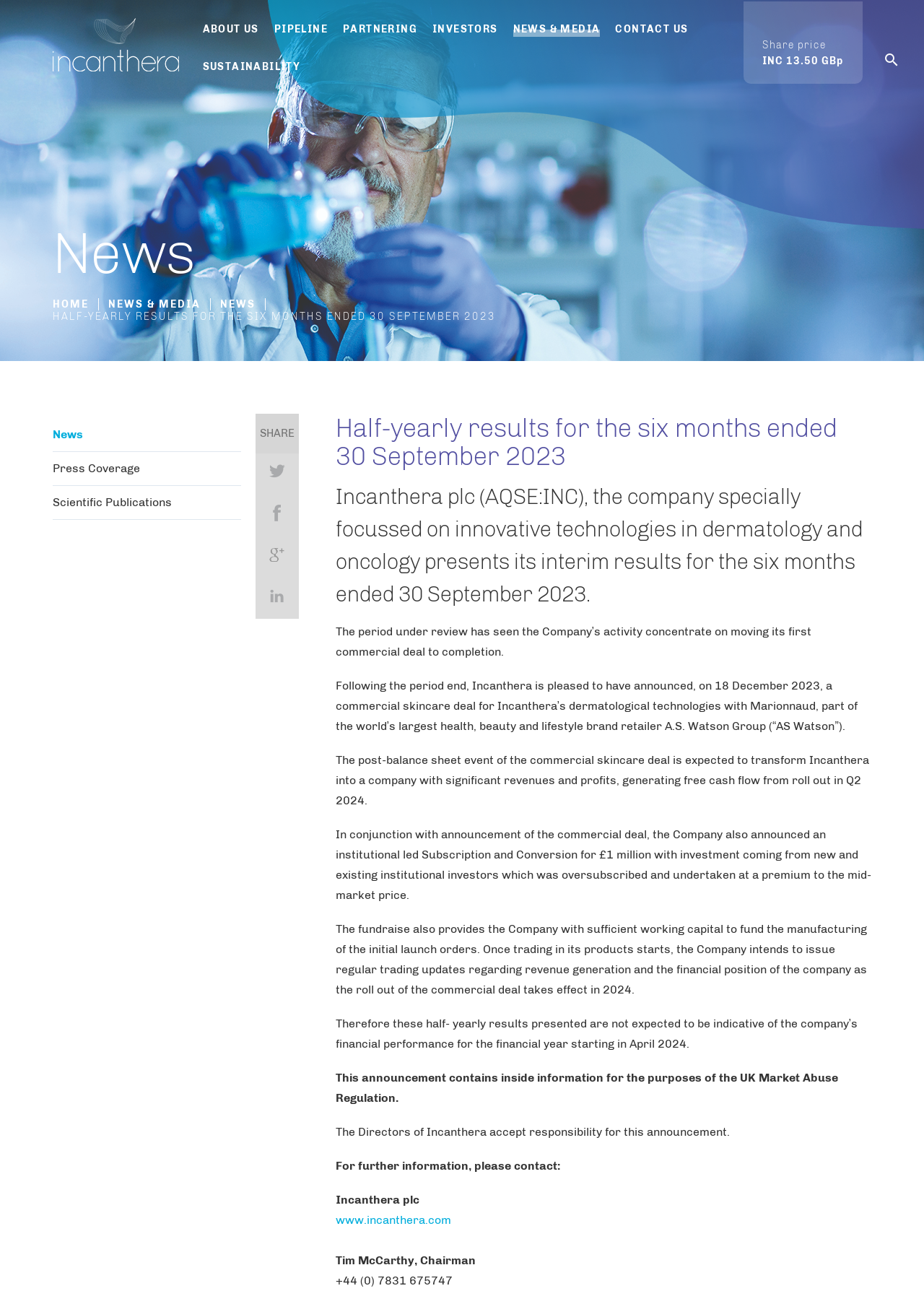Could you indicate the bounding box coordinates of the region to click in order to complete this instruction: "Go to HOME".

[0.057, 0.231, 0.107, 0.24]